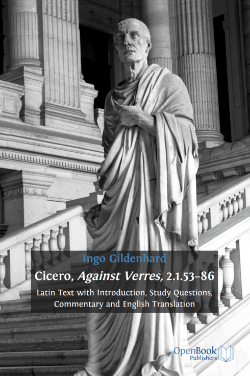Respond to the question with just a single word or phrase: 
What is the publisher of the work?

Open Book Publishers